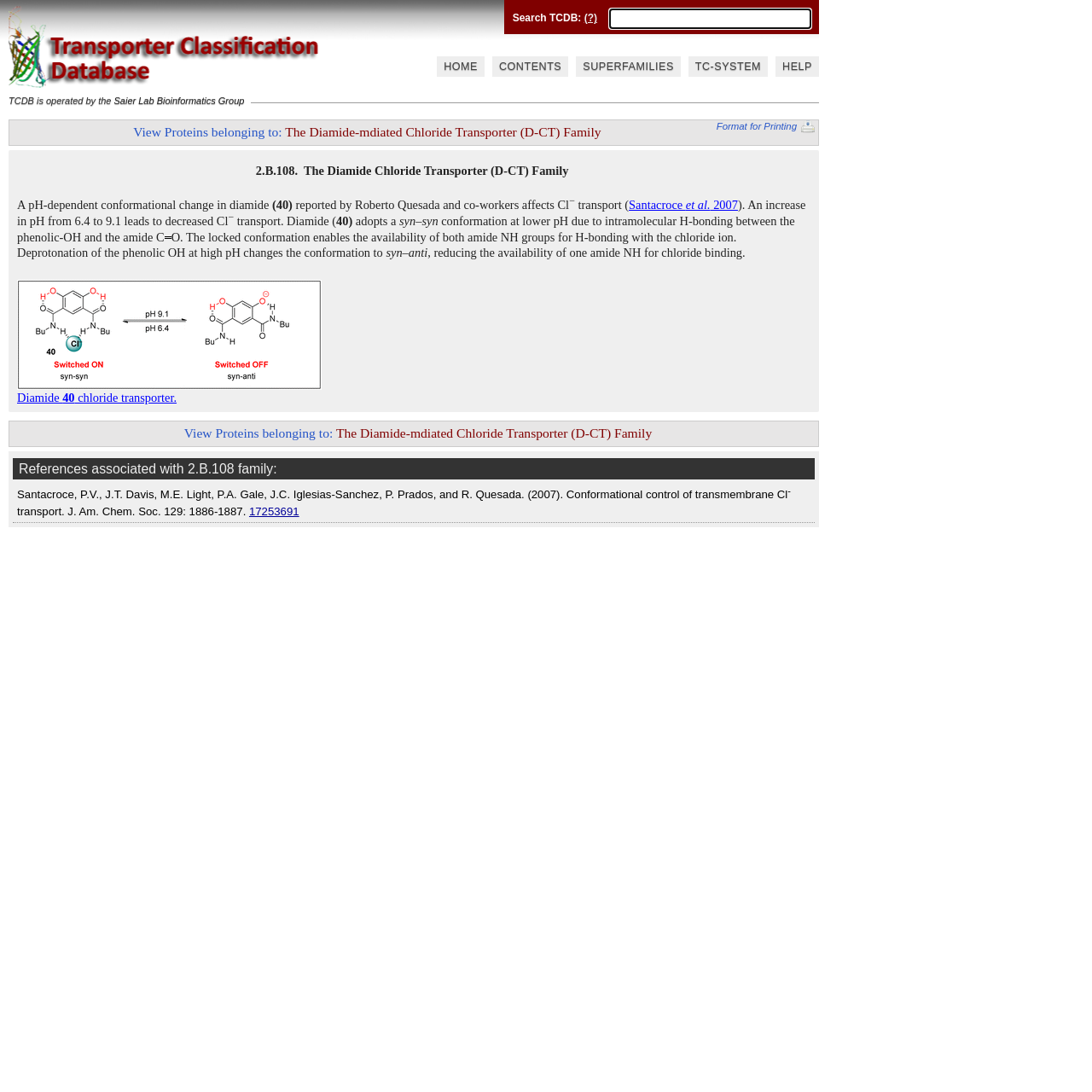Using the information from the screenshot, answer the following question thoroughly:
What is the name of the journal mentioned in the webpage?

The answer can be found by looking at the text 'J. Am. Chem. Soc. 129: 1886-1887.' which is located at the bottom of the webpage.